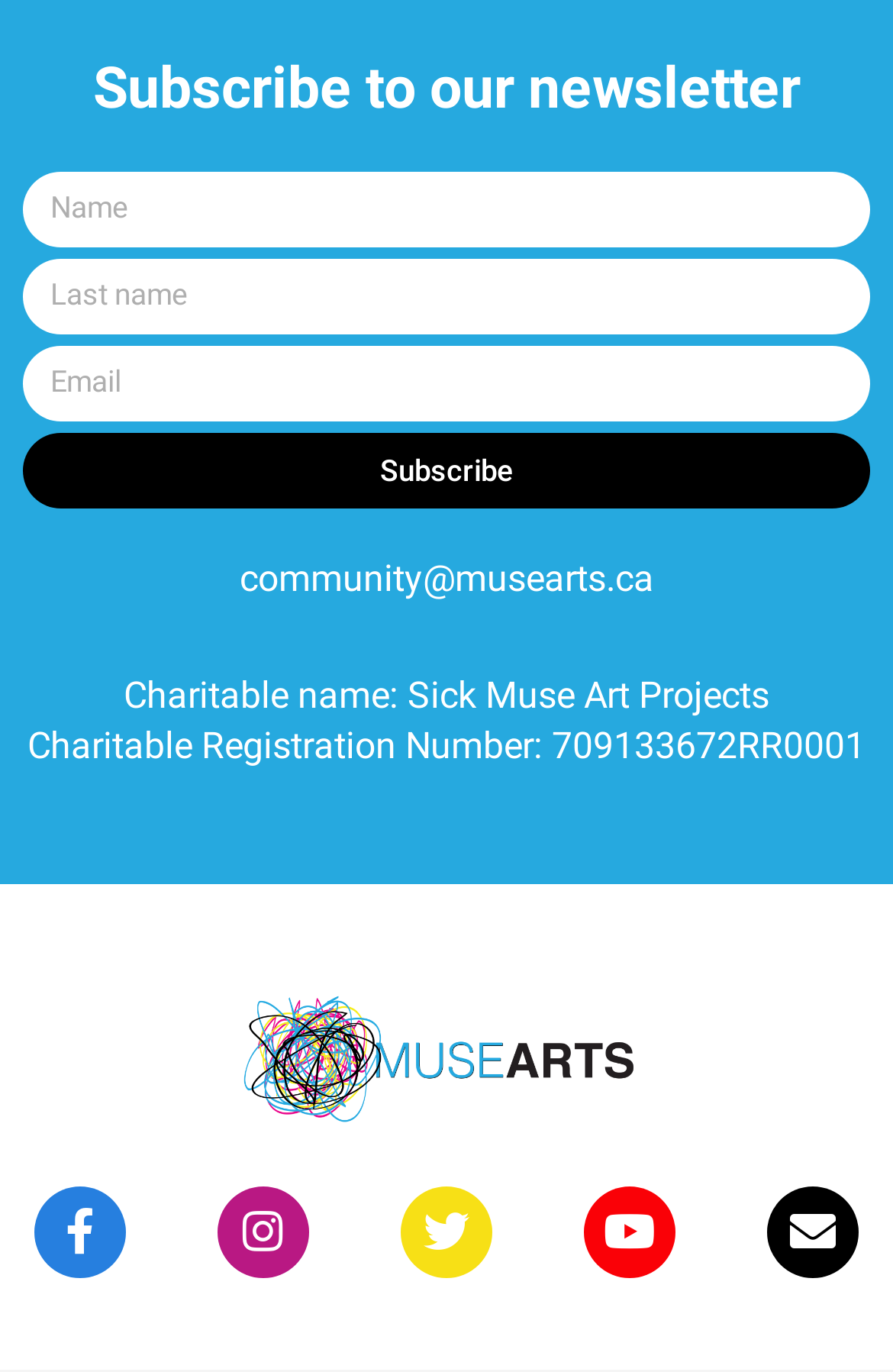Determine the bounding box coordinates of the element that should be clicked to execute the following command: "Visit the Facebook page".

[0.038, 0.864, 0.141, 0.931]